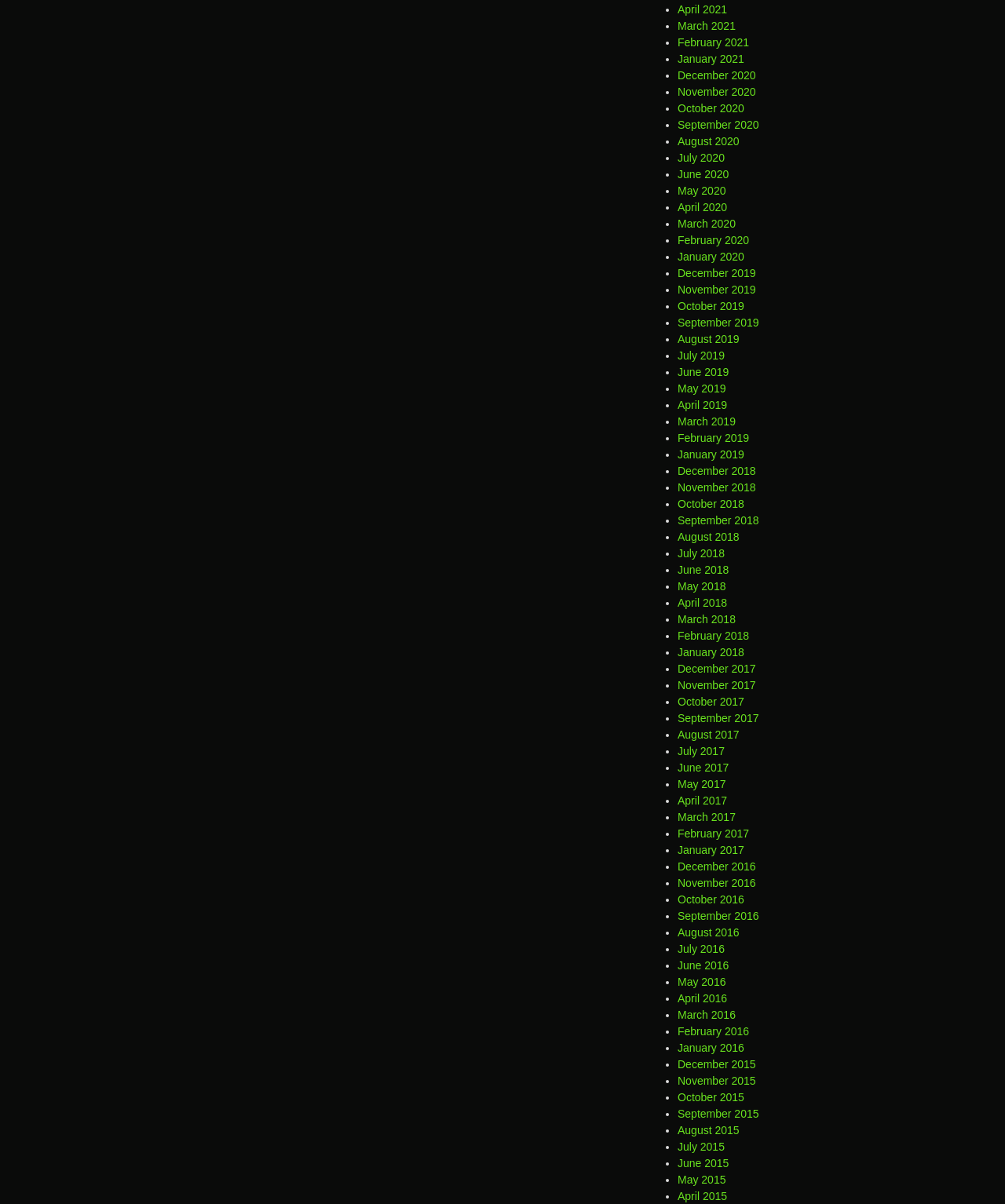Use the details in the image to answer the question thoroughly: 
What is the format of each link?

I examined the links and found that each link is in the format of 'Month Year', such as 'April 2021' or 'December 2018'.